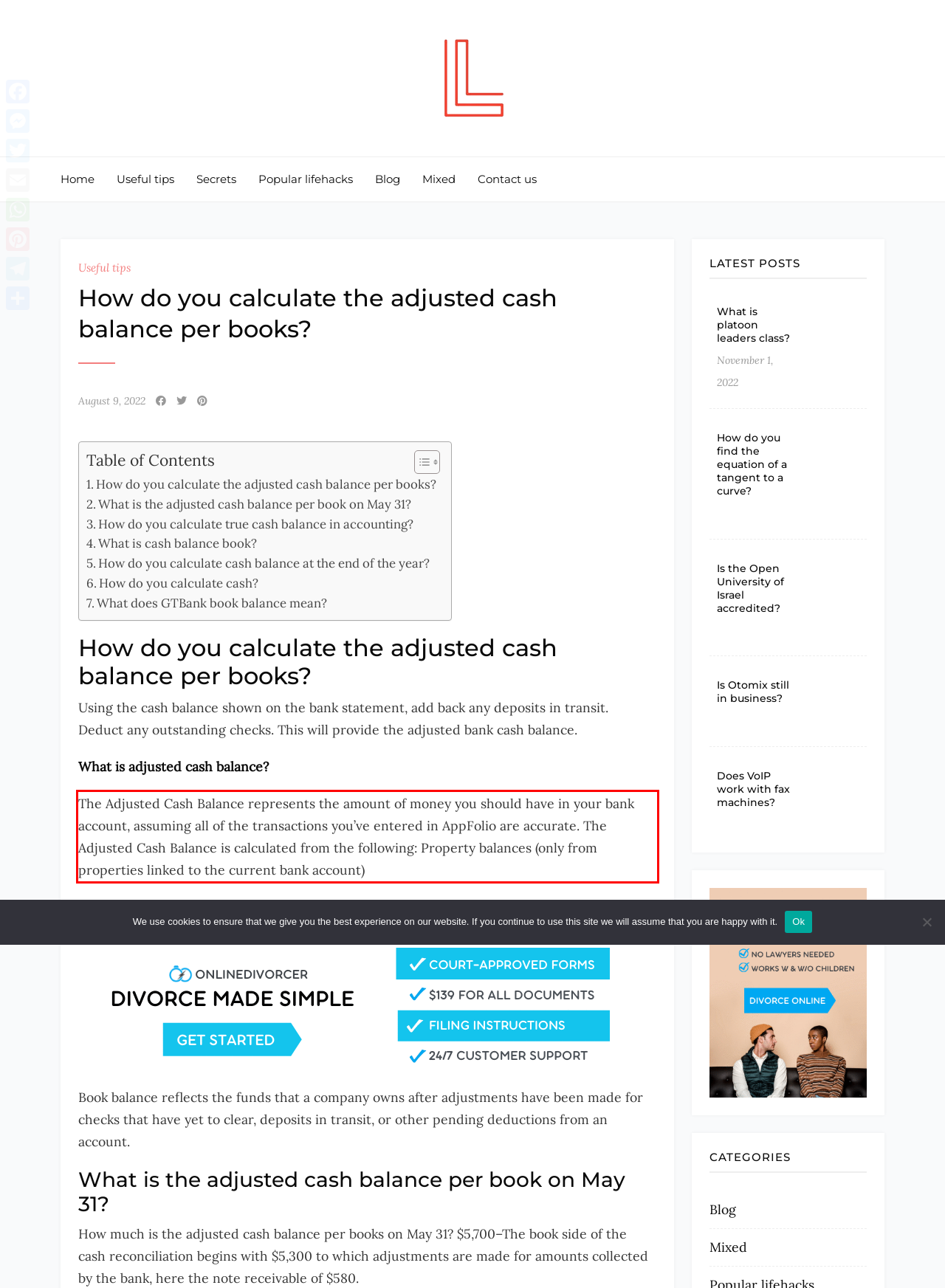You have a screenshot of a webpage with a red bounding box. Identify and extract the text content located inside the red bounding box.

The Adjusted Cash Balance represents the amount of money you should have in your bank account, assuming all of the transactions you’ve entered in AppFolio are accurate. The Adjusted Cash Balance is calculated from the following: Property balances (only from properties linked to the current bank account)